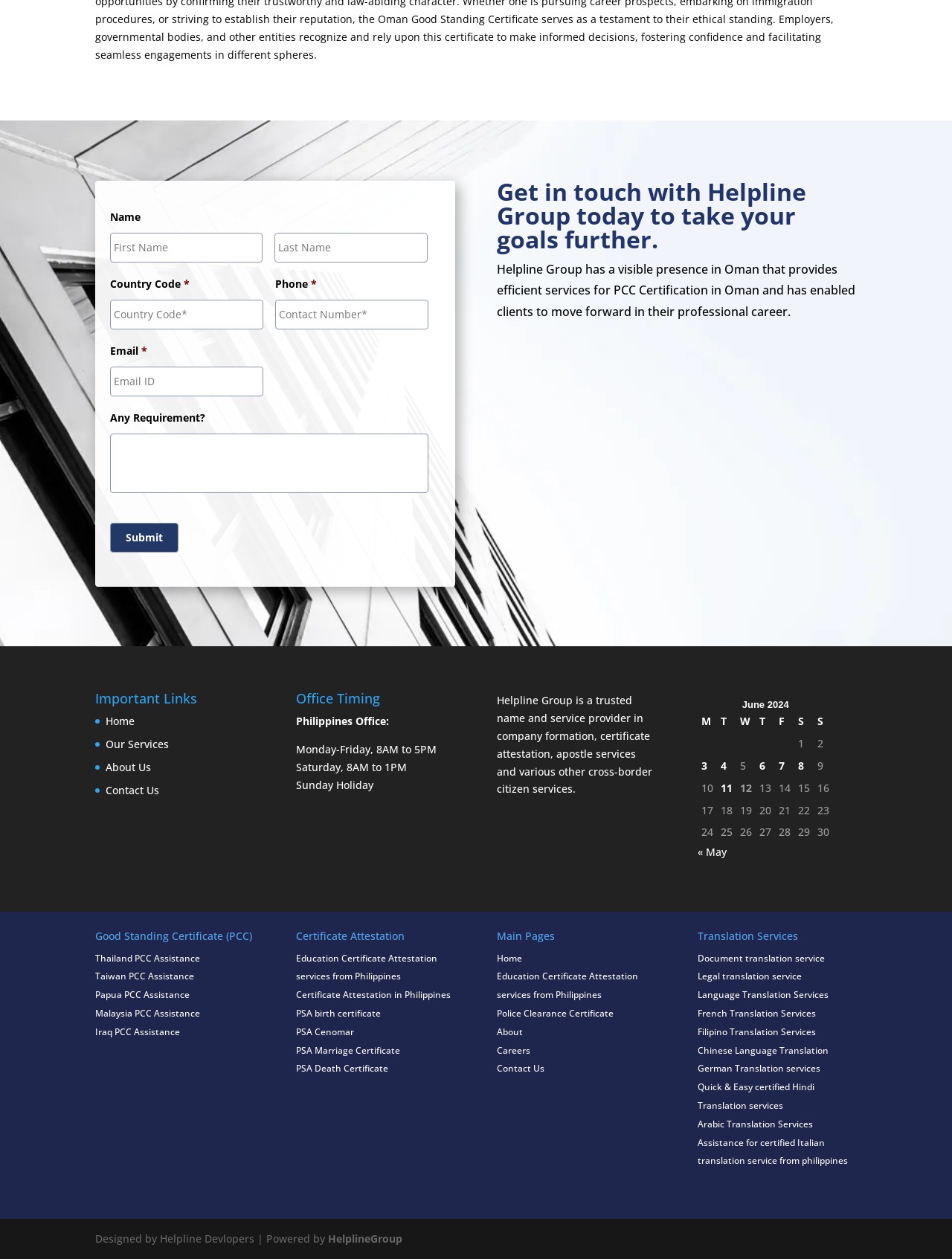Given the element description Our Services, specify the bounding box coordinates of the corresponding UI element in the format (top-left x, top-left y, bottom-right x, bottom-right y). All values must be between 0 and 1.

[0.111, 0.586, 0.177, 0.597]